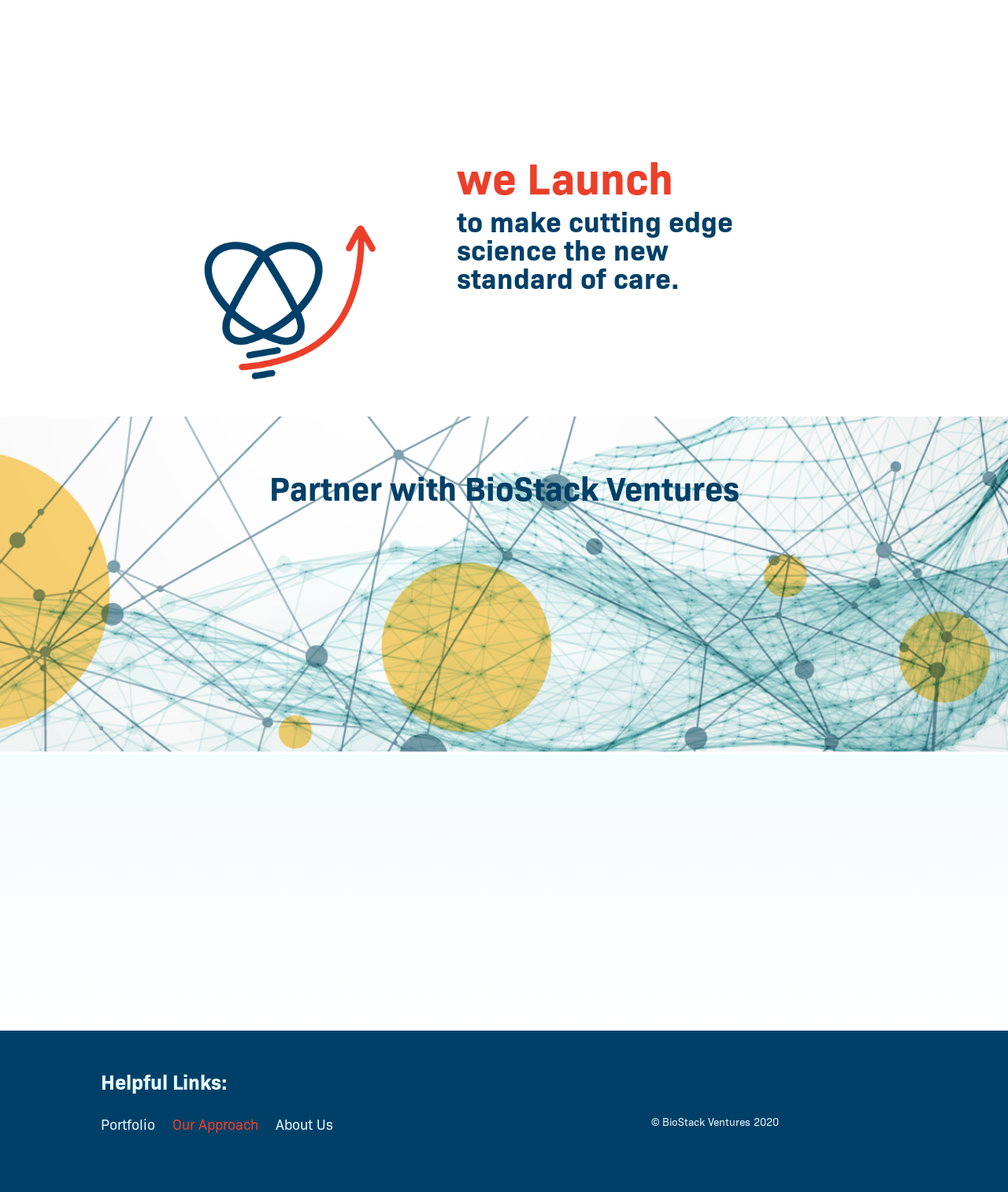Please find the bounding box coordinates of the section that needs to be clicked to achieve this instruction: "View archives for August 2018".

None